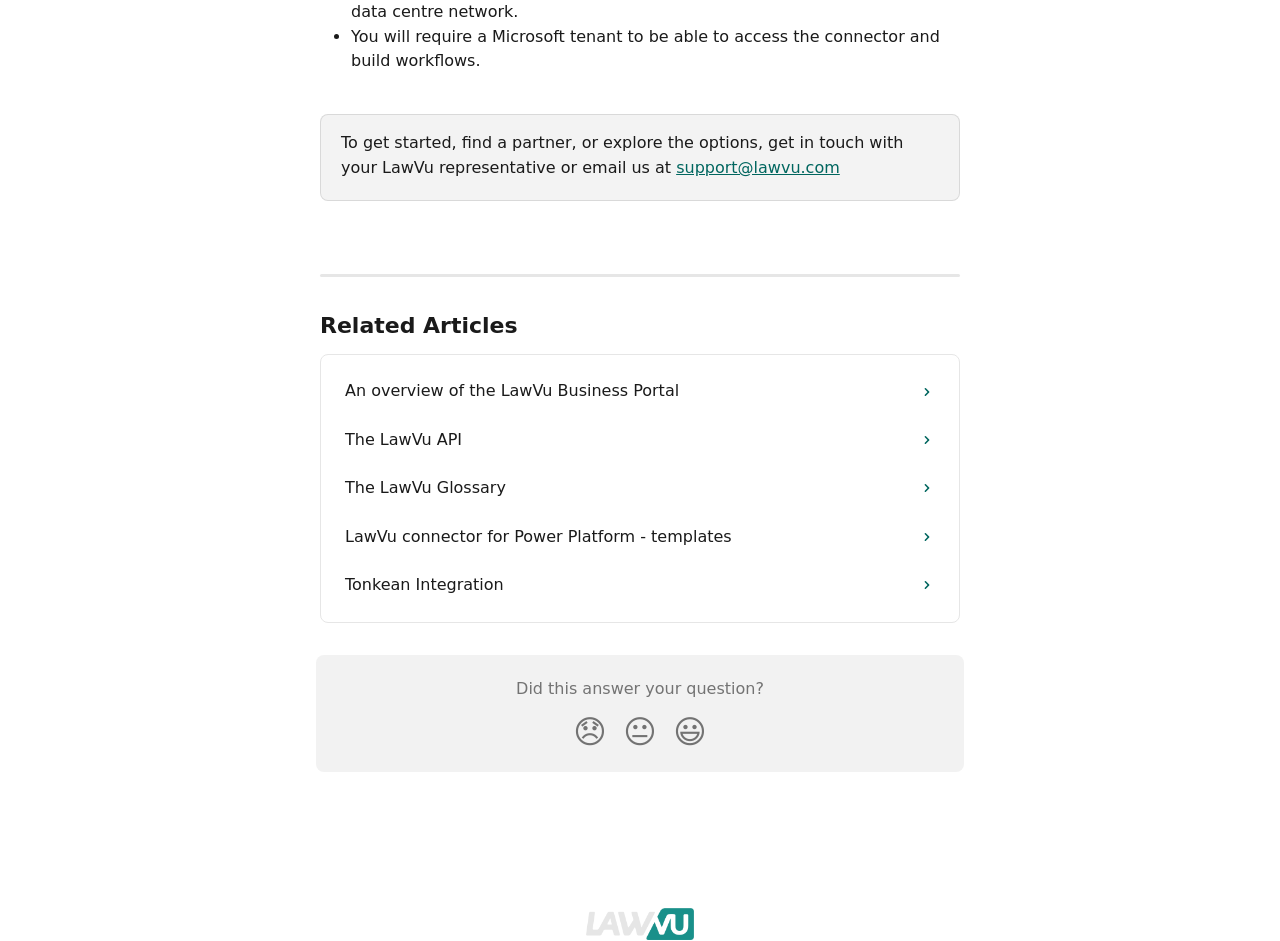Using the element description alt="LawVu Help Center", predict the bounding box coordinates for the UI element. Provide the coordinates in (top-left x, top-left y, bottom-right x, bottom-right y) format with values ranging from 0 to 1.

[0.458, 0.969, 0.542, 0.992]